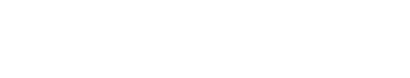What is the purpose of the image on the webpage?
Offer a detailed and full explanation in response to the question.

The image is designed to capture the attention of enthusiasts and participants alike, and serves to enhance an article or feature regarding fishing contests or similar activities, which suggests that its purpose is to draw attention to the content it accompanies.